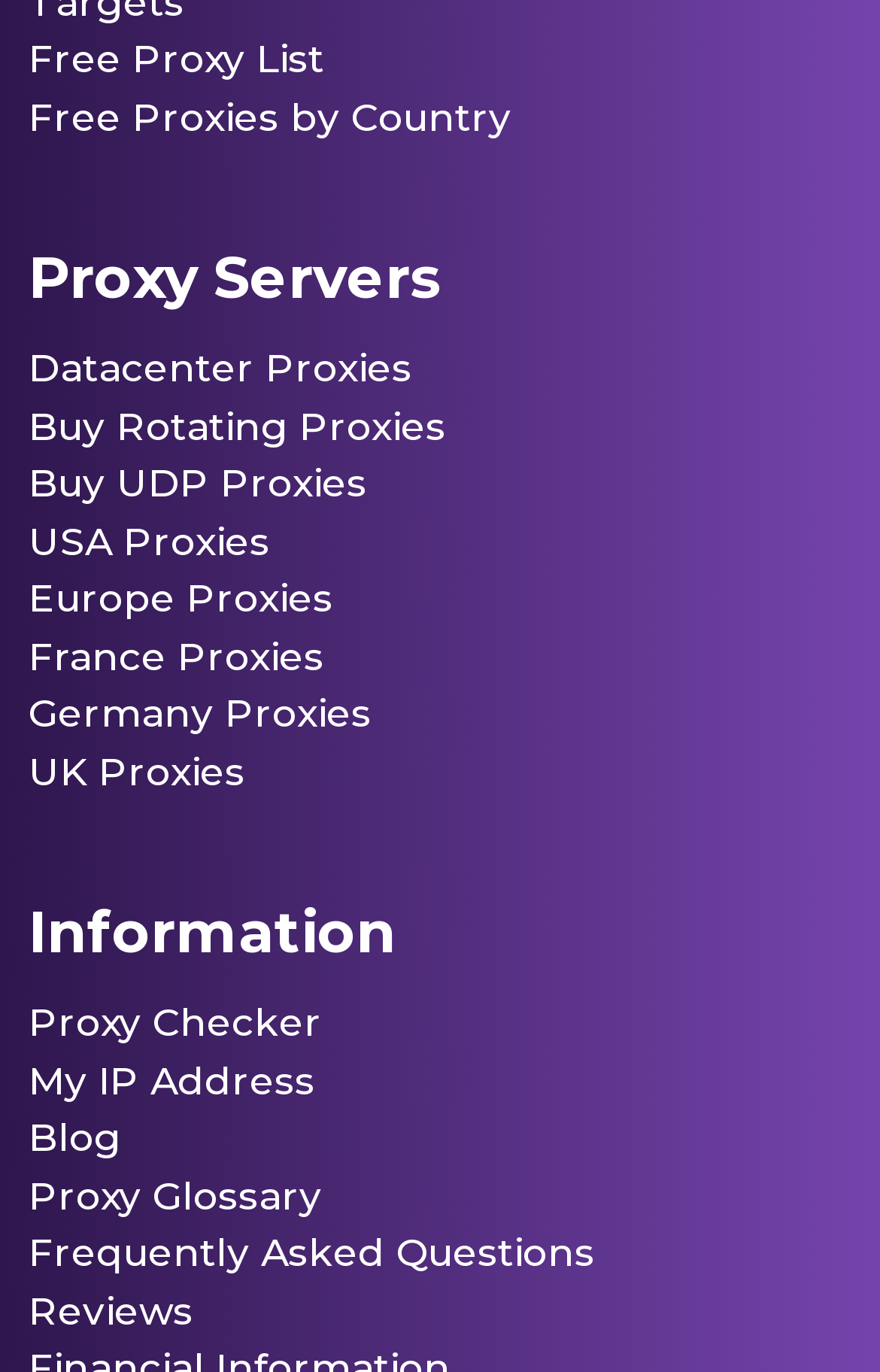Given the description "Datacenter Proxies", provide the bounding box coordinates of the corresponding UI element.

[0.033, 0.252, 0.469, 0.285]